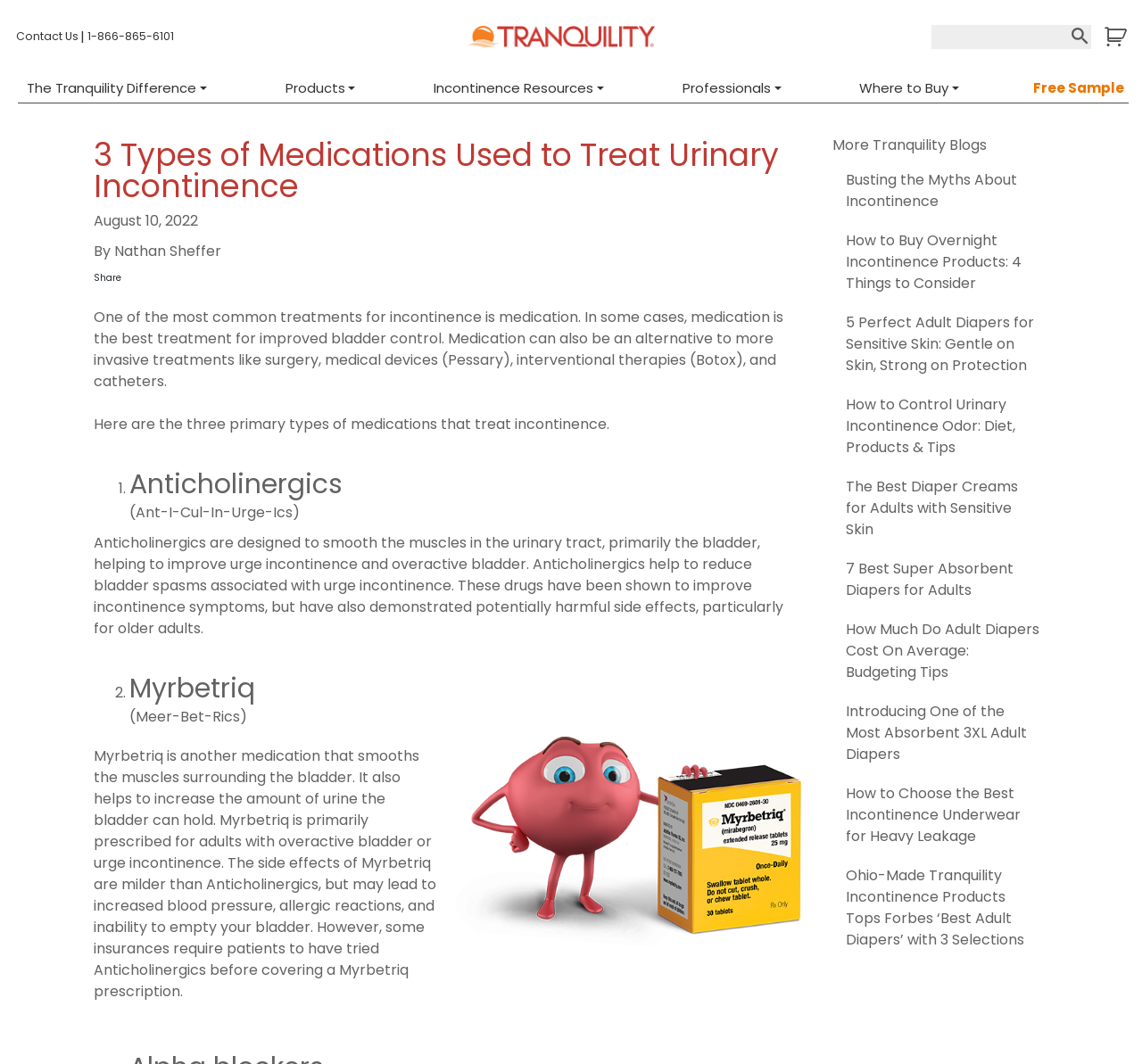Determine the bounding box for the UI element as described: "Share". The coordinates should be represented as four float numbers between 0 and 1, formatted as [left, top, right, bottom].

[0.082, 0.255, 0.106, 0.267]